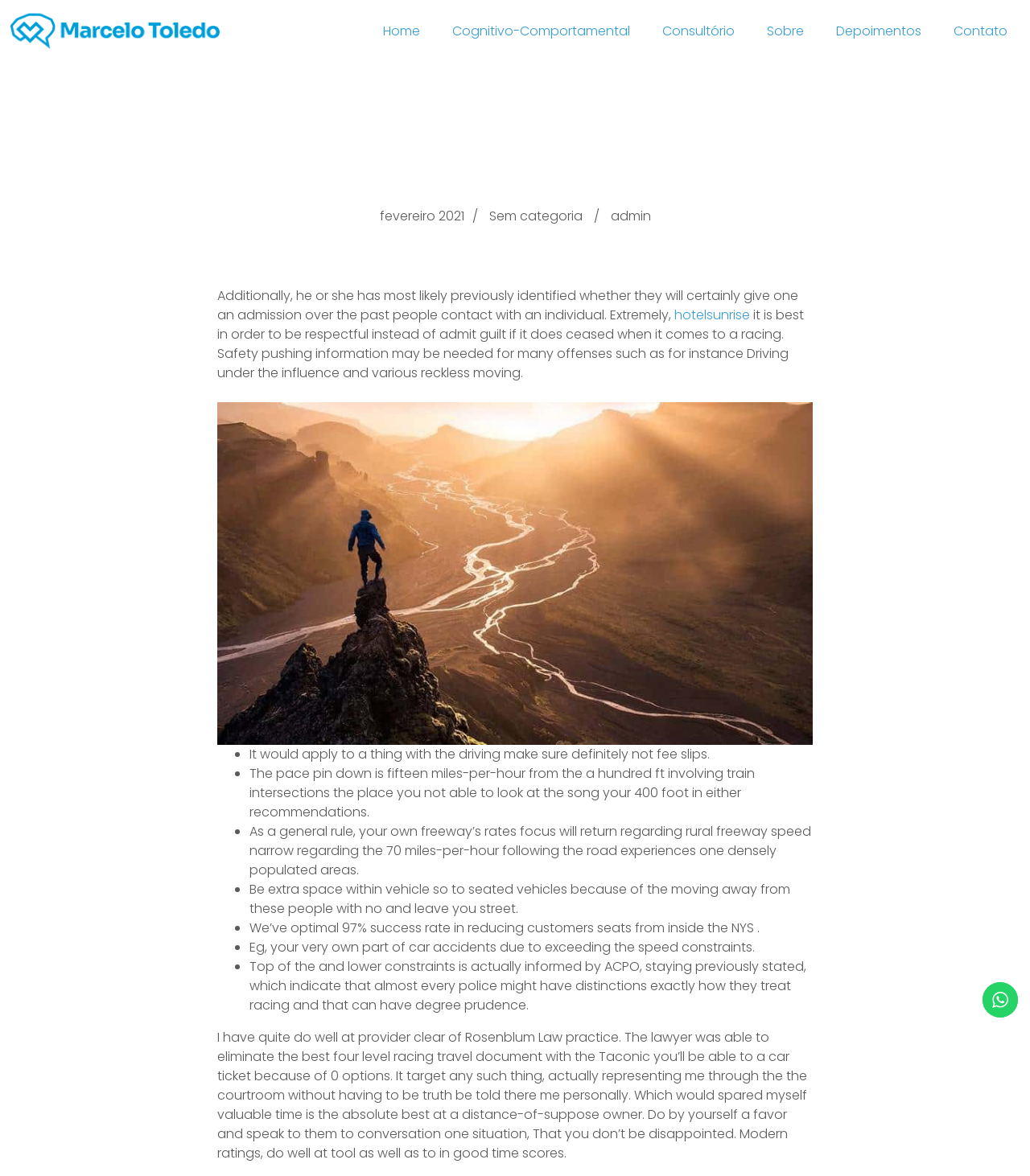Use a single word or phrase to answer the question:
What is the category of the blog post?

Sem categoria